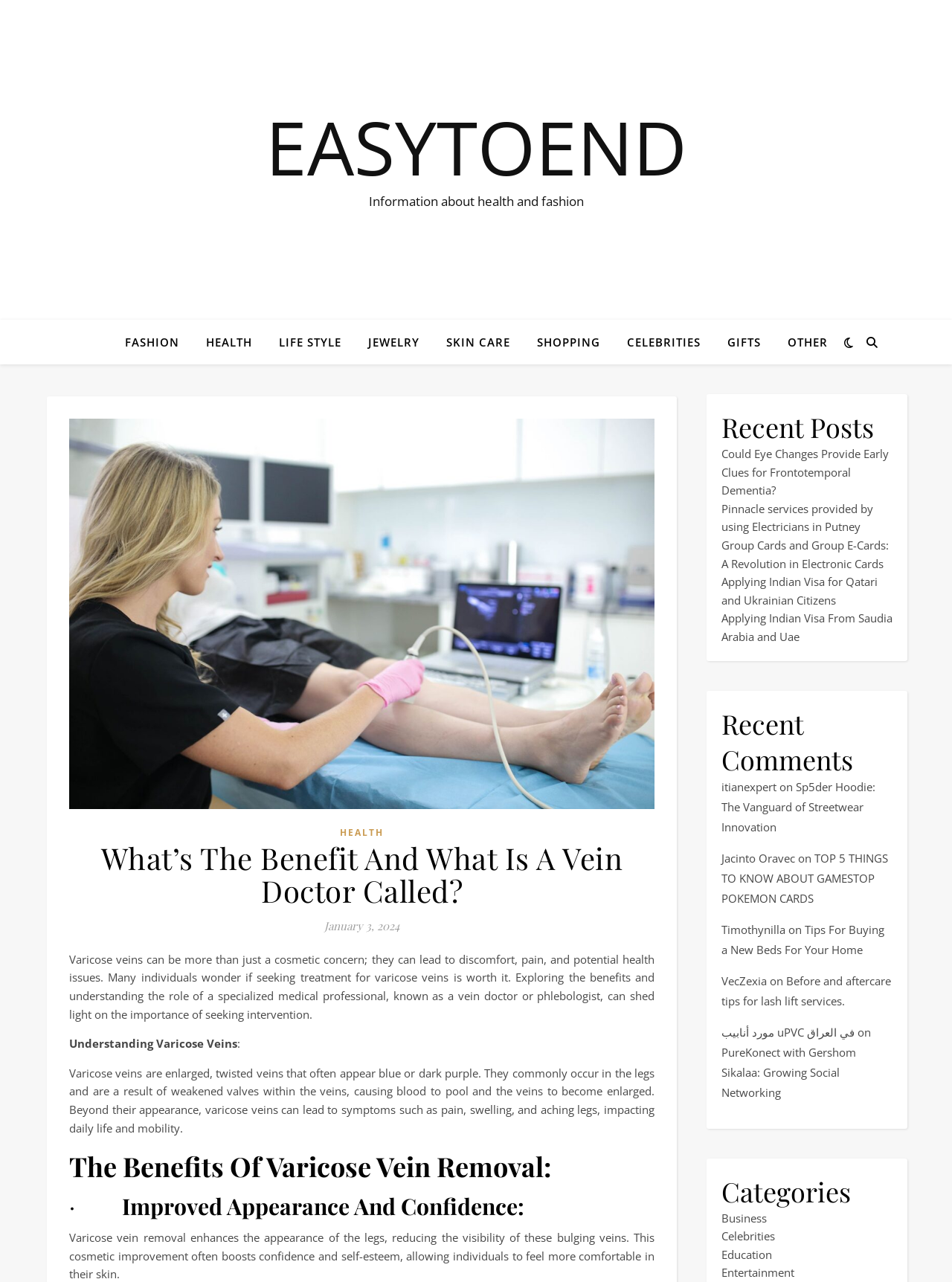Highlight the bounding box coordinates of the element that should be clicked to carry out the following instruction: "Explore the 'Varicose Vein Removal' benefits". The coordinates must be given as four float numbers ranging from 0 to 1, i.e., [left, top, right, bottom].

[0.073, 0.896, 0.688, 0.924]